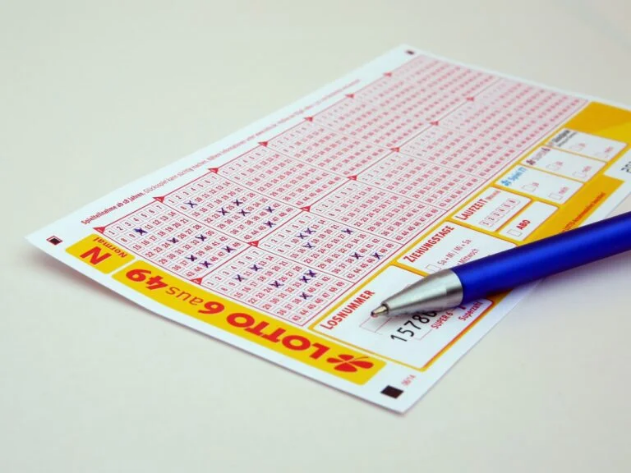Carefully examine the image and provide an in-depth answer to the question: How many grids are on the Lotto ticket?

The caption states that the ticket 'features multiple grids', allowing for numerous combinations of numbers to be chosen, but it does not provide an exact number of grids.